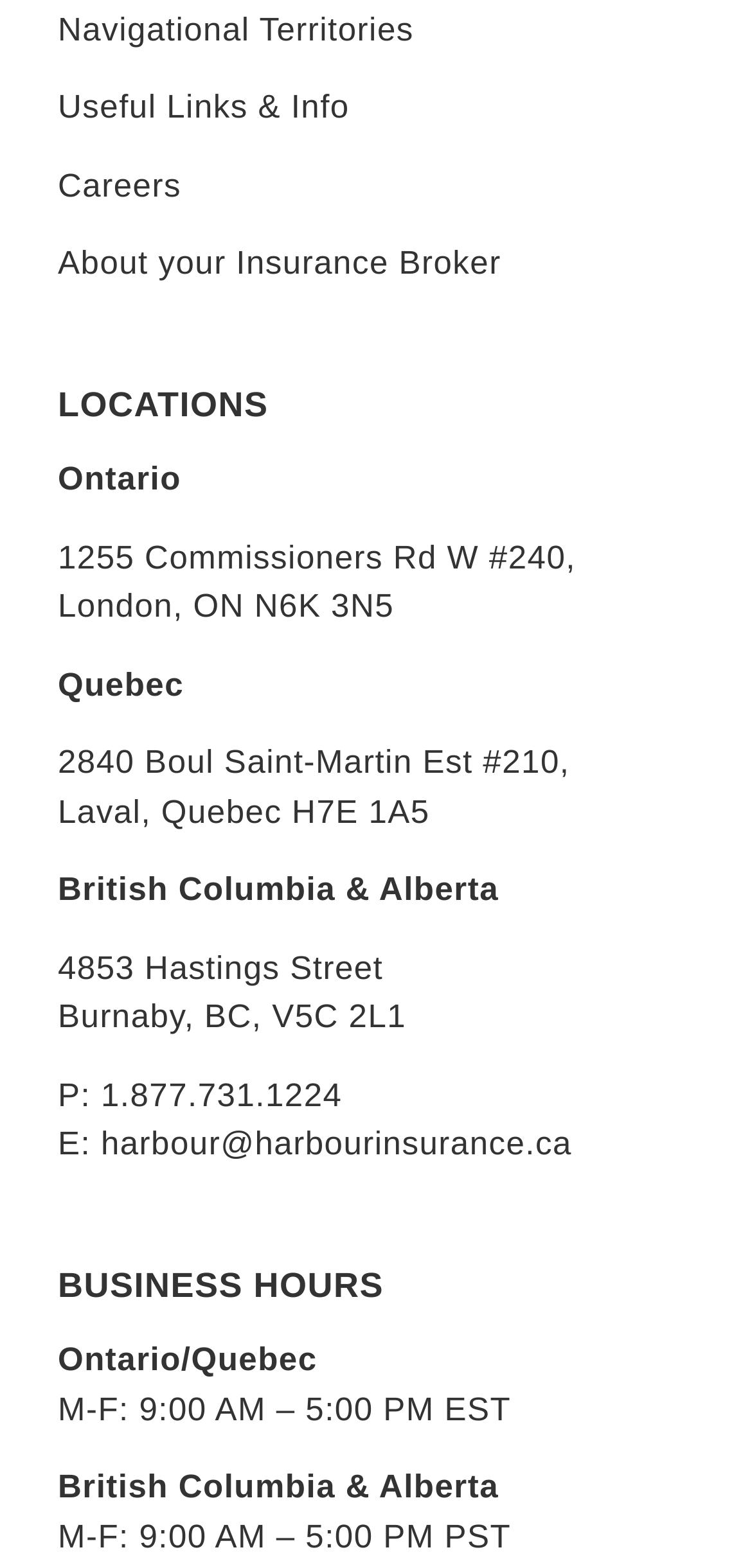Pinpoint the bounding box coordinates of the element to be clicked to execute the instruction: "View business hours for British Columbia & Alberta".

[0.077, 0.937, 0.663, 0.96]